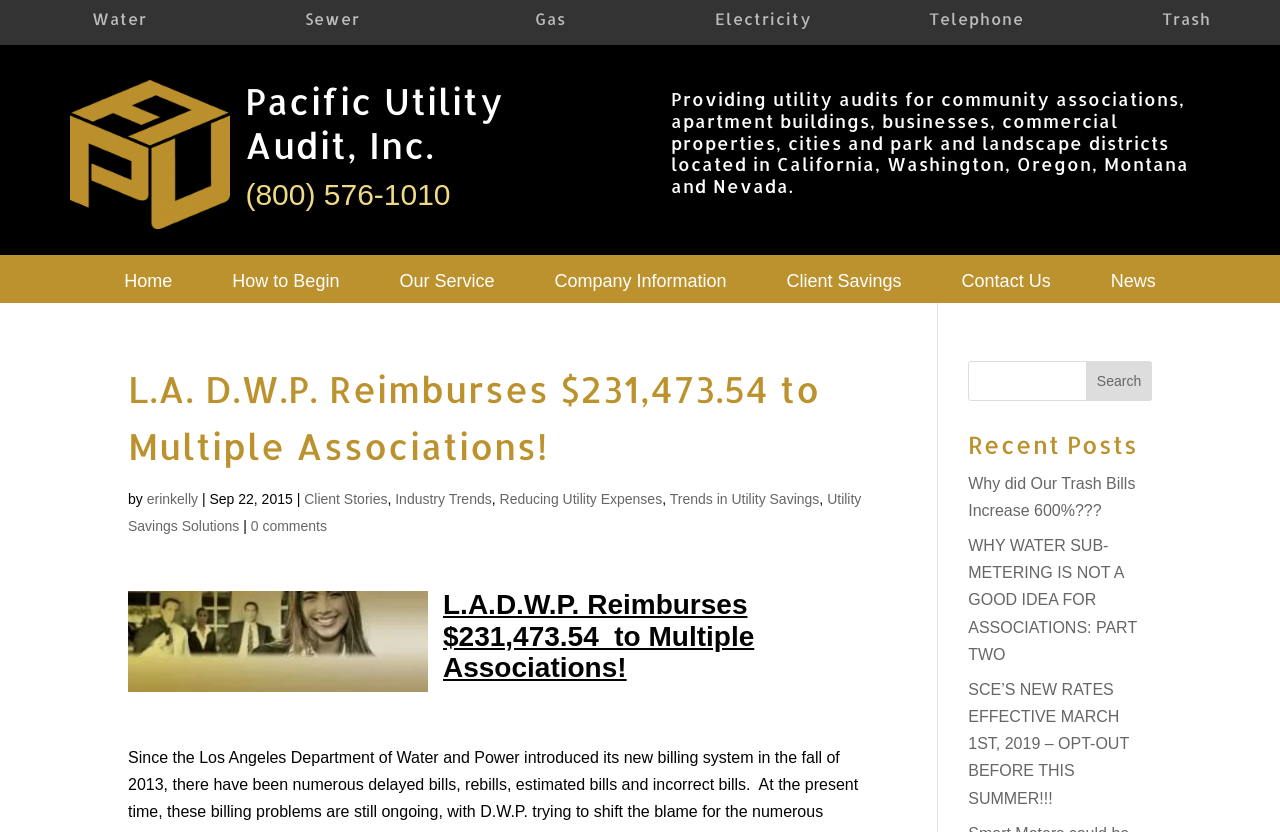Given the element description: "News", predict the bounding box coordinates of this UI element. The coordinates must be four float numbers between 0 and 1, given as [left, top, right, bottom].

[0.844, 0.31, 0.926, 0.353]